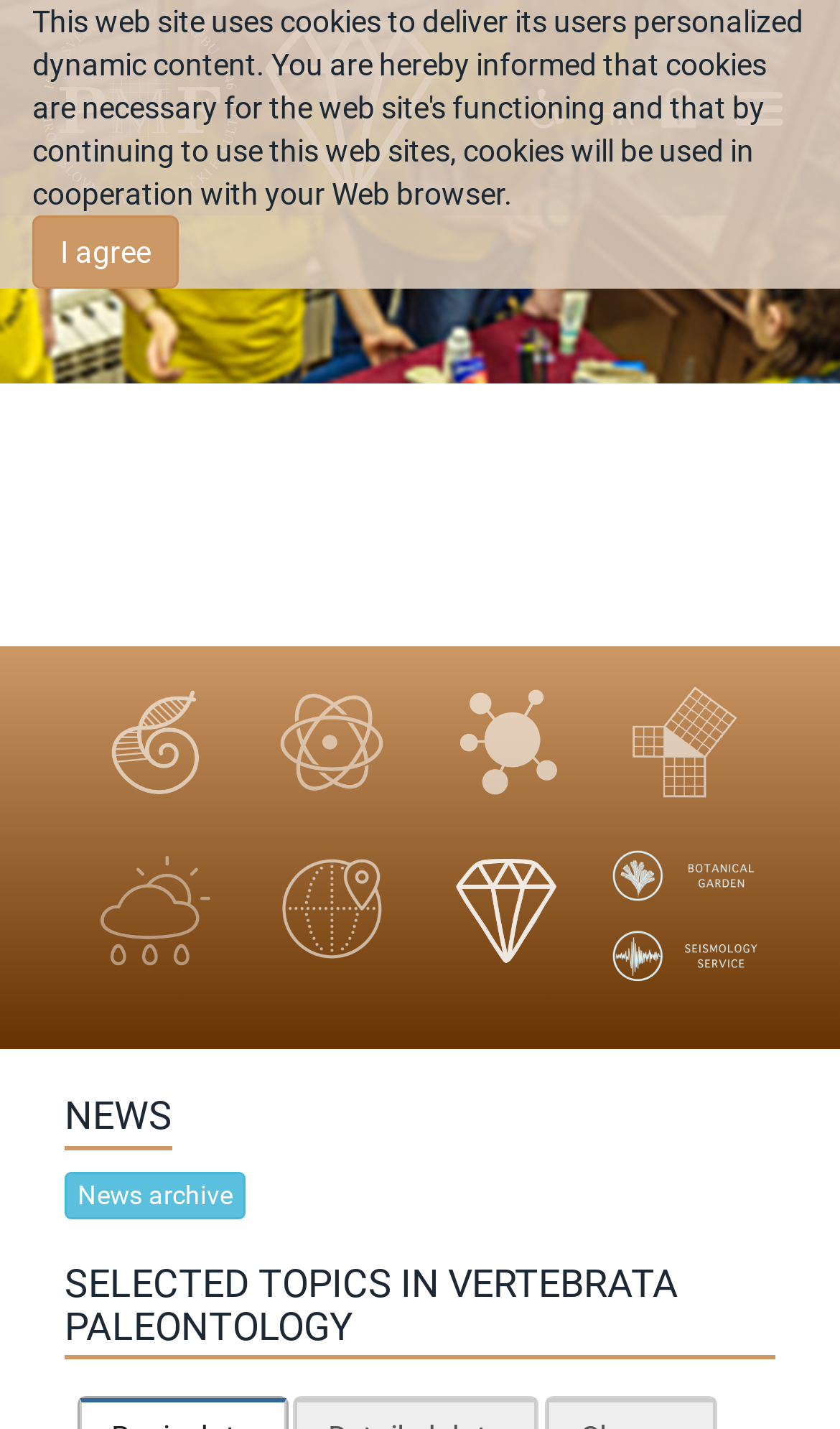What is the language of the webpage?
Ensure your answer is thorough and detailed.

The link 'Pristupačnost' and 'HR' suggest that the webpage is in Croatian language, as 'Pristupačnost' is Croatian for 'Accessibility' and 'HR' is the country code for Croatia.